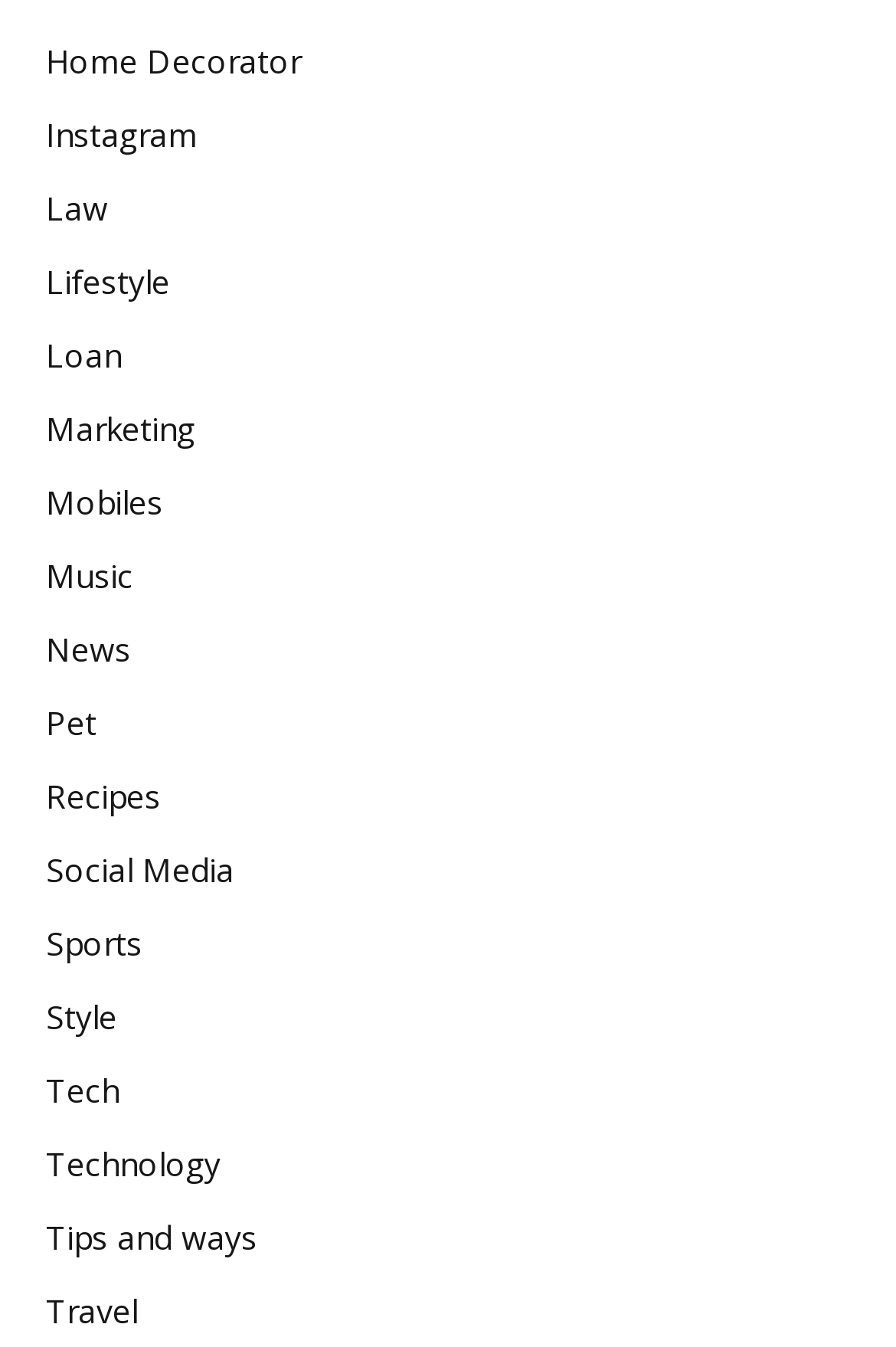Can you provide the bounding box coordinates for the element that should be clicked to implement the instruction: "explore Lifestyle"?

[0.051, 0.191, 0.19, 0.227]